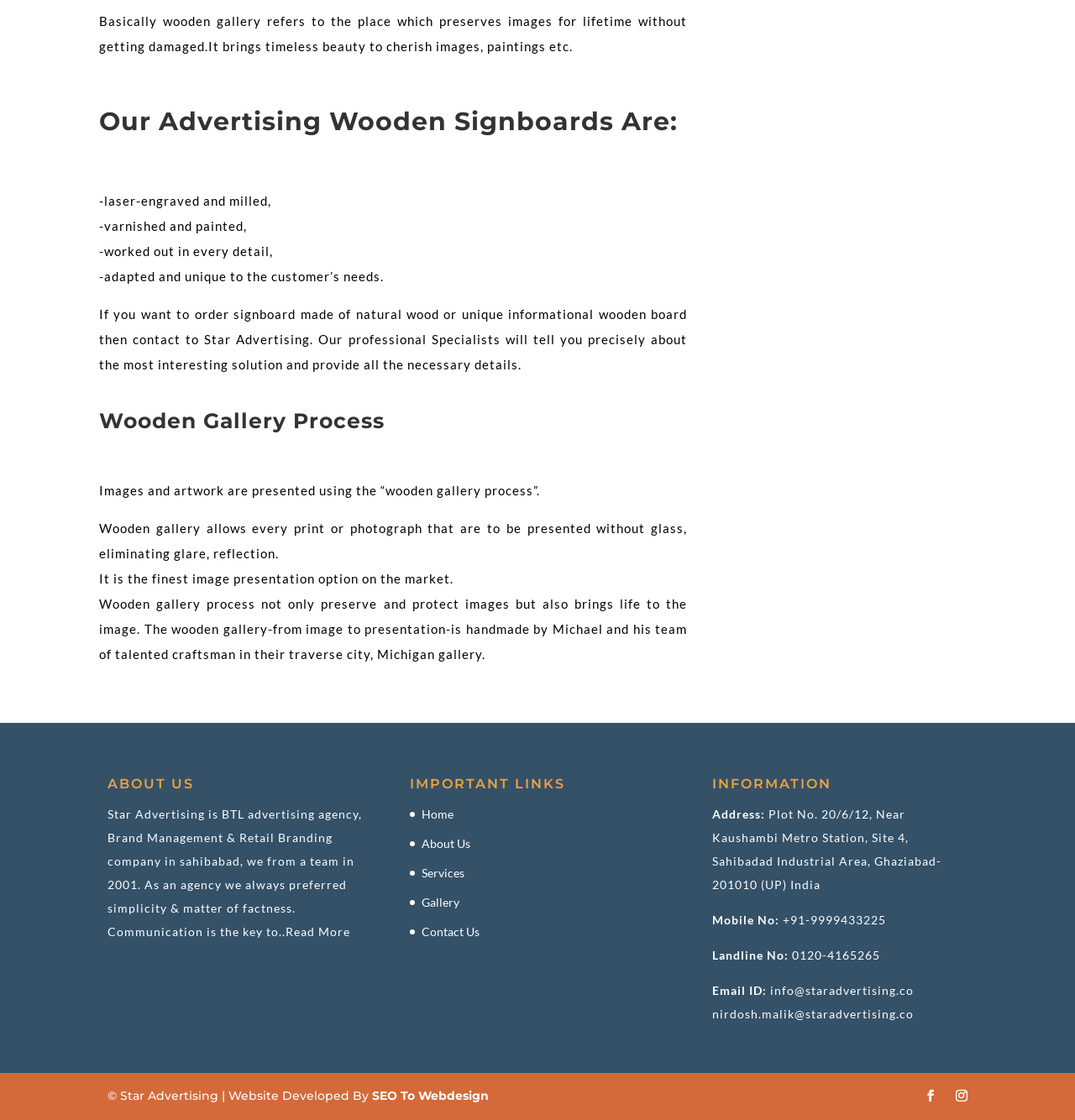Determine the bounding box coordinates of the element's region needed to click to follow the instruction: "Click Read More". Provide these coordinates as four float numbers between 0 and 1, formatted as [left, top, right, bottom].

[0.266, 0.825, 0.326, 0.838]